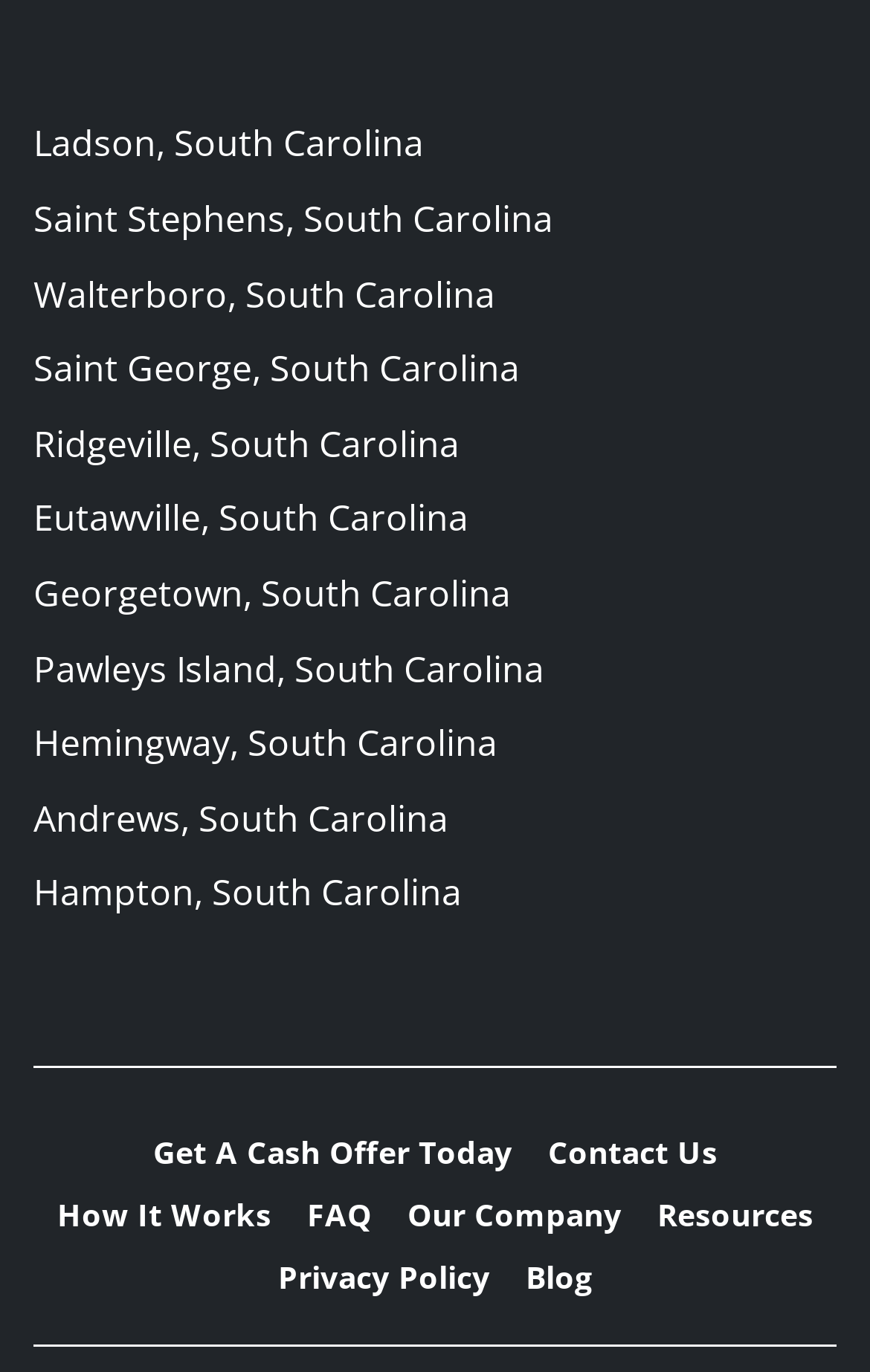Provide a short, one-word or phrase answer to the question below:
How many cities are listed on the webpage?

10